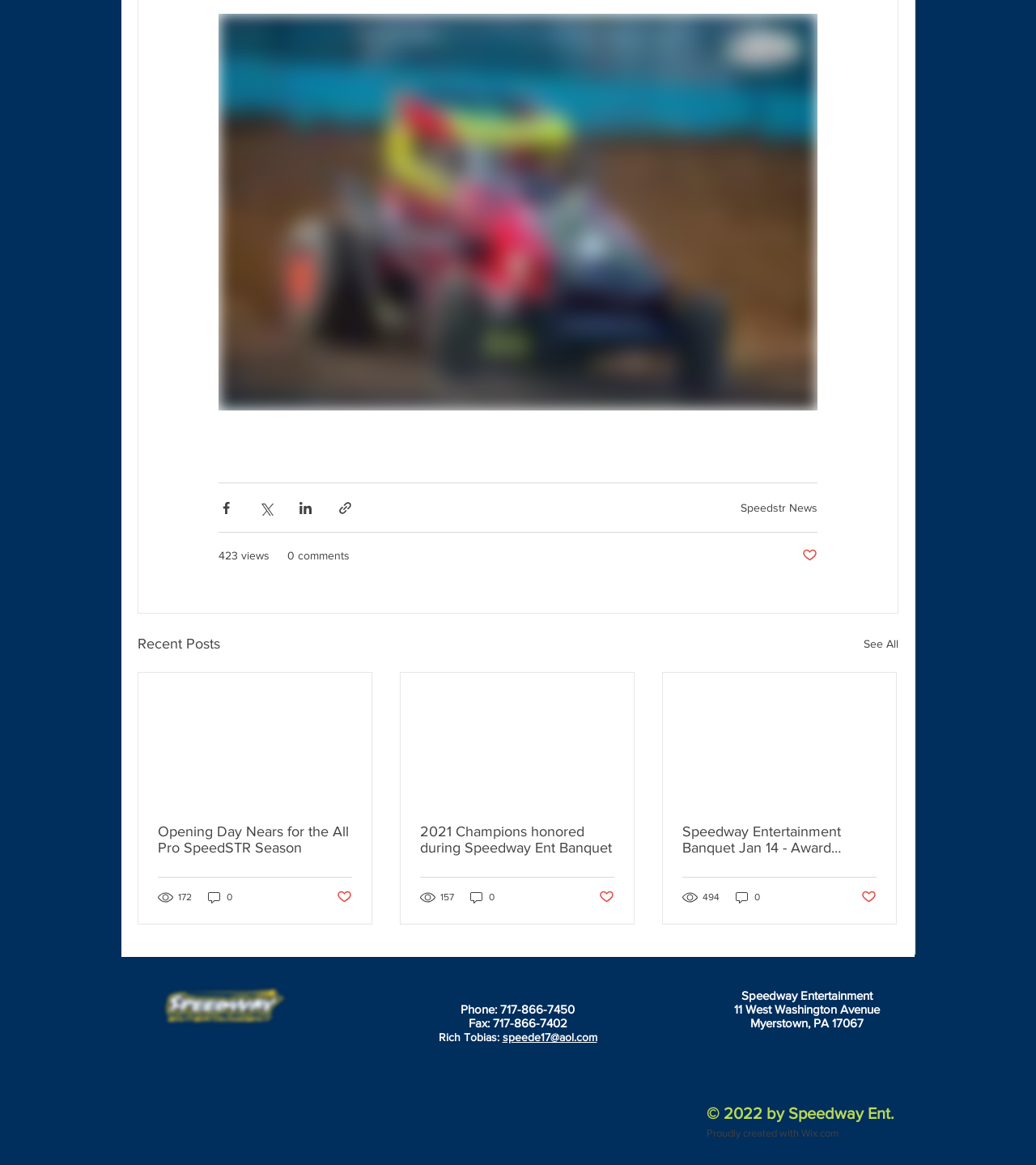Based on the image, provide a detailed response to the question:
What is the purpose of the 'Post not marked as liked' buttons?

The 'Post not marked as liked' buttons are used to like or mark a post as liked. This is evident from the presence of these buttons next to each article, indicating that users can interact with the posts by liking them.